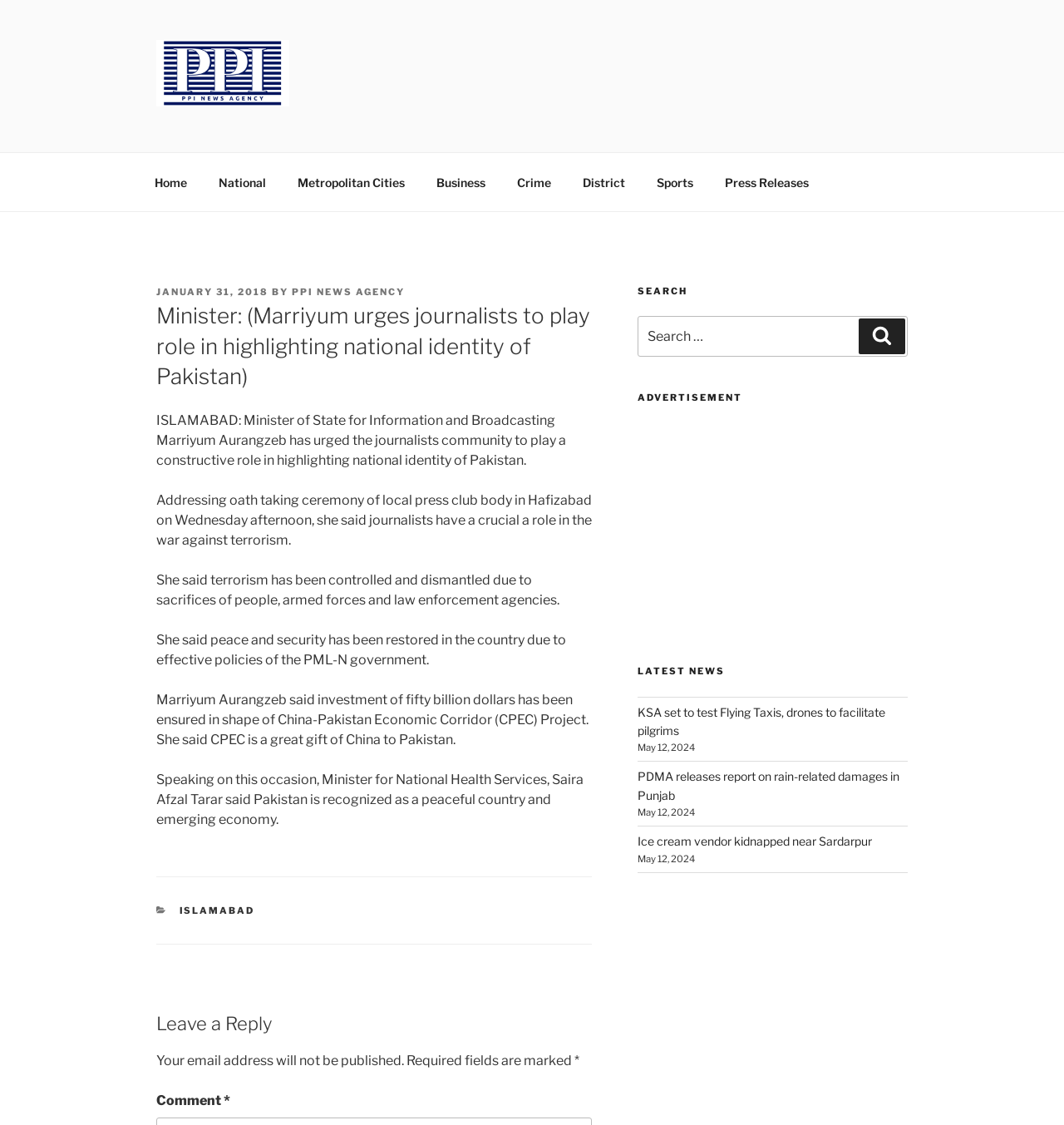Please find the bounding box coordinates of the element that must be clicked to perform the given instruction: "Click on the 'PPI NEWS AGENCY' link". The coordinates should be four float numbers from 0 to 1, i.e., [left, top, right, bottom].

[0.147, 0.1, 0.452, 0.132]